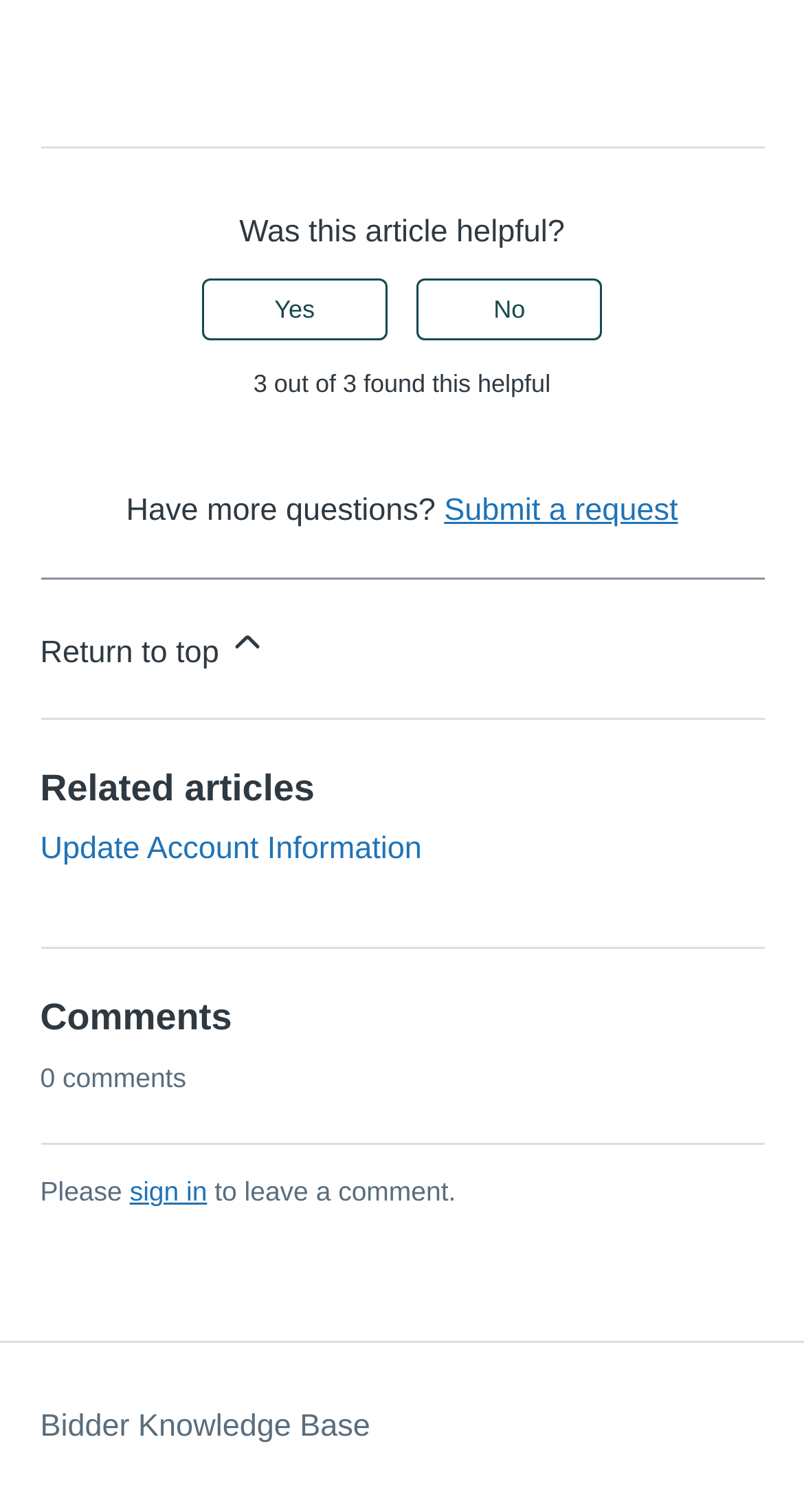Determine the bounding box for the UI element that matches this description: "Yes".

[0.251, 0.184, 0.482, 0.225]